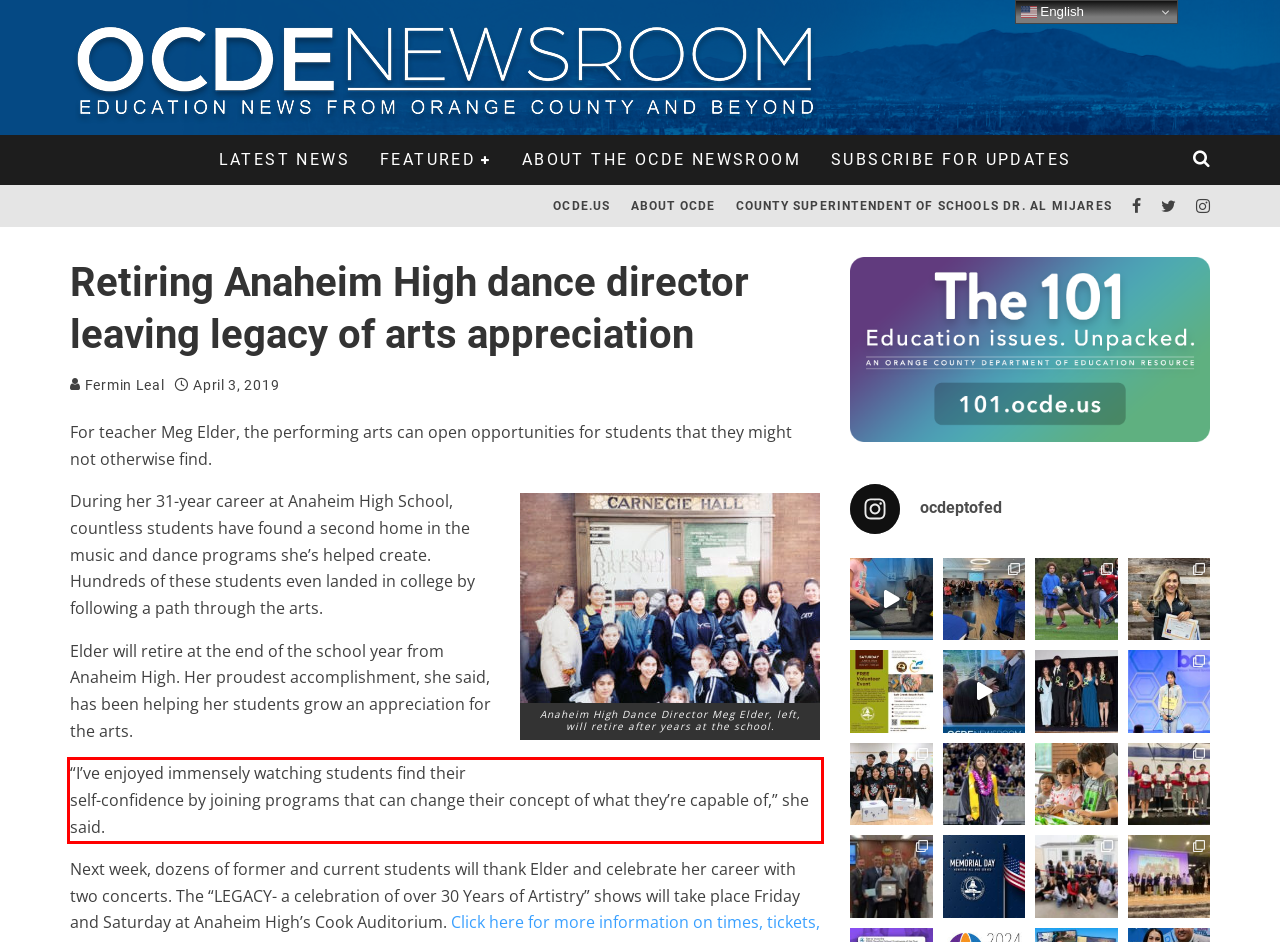Review the screenshot of the webpage and recognize the text inside the red rectangle bounding box. Provide the extracted text content.

“I’ve enjoyed immensely watching students find their self-confidence by joining programs that can change their concept of what they’re capable of,” she said.